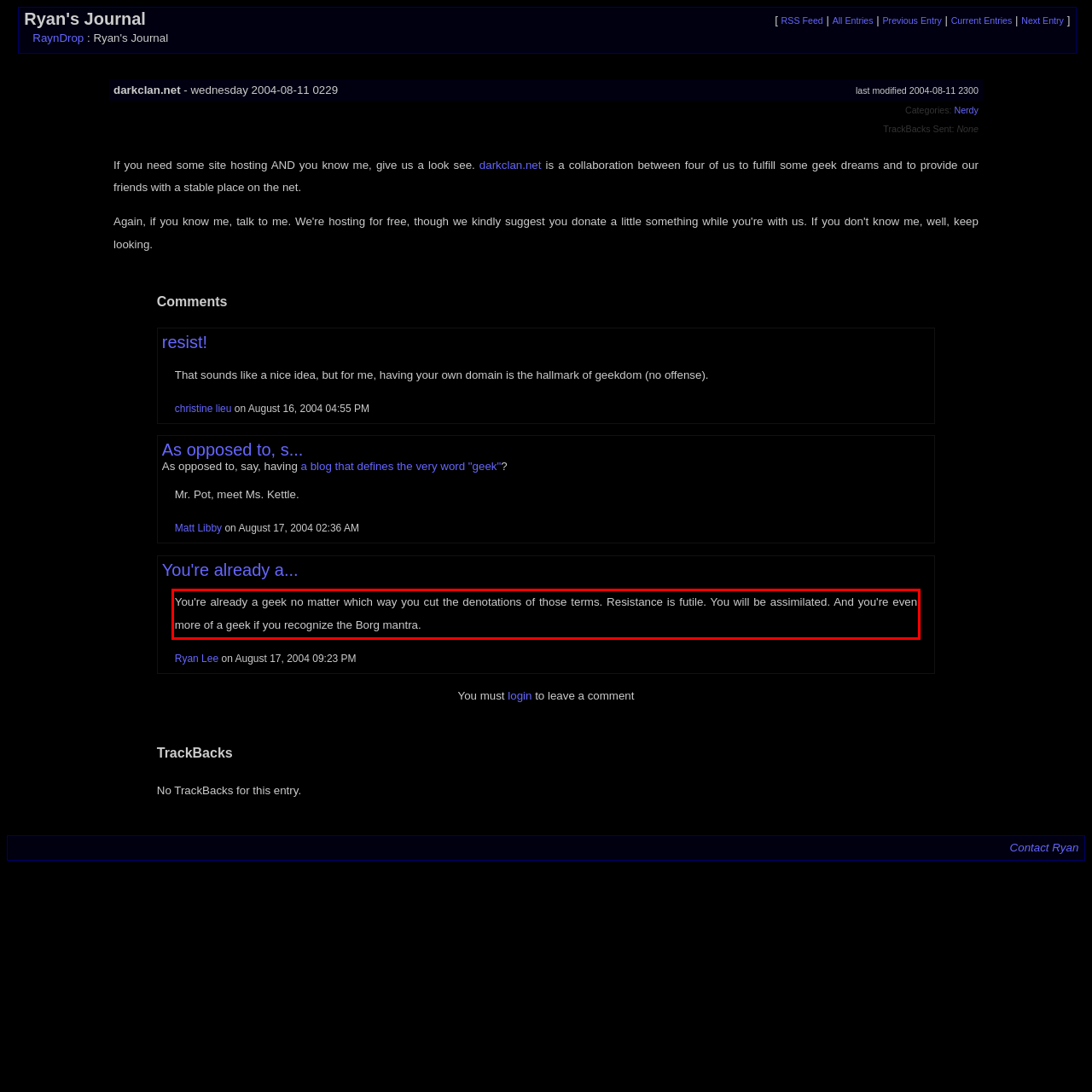Please perform OCR on the text within the red rectangle in the webpage screenshot and return the text content.

You're already a geek no matter which way you cut the denotations of those terms. Resistance is futile. You will be assimilated. And you're even more of a geek if you recognize the Borg mantra.